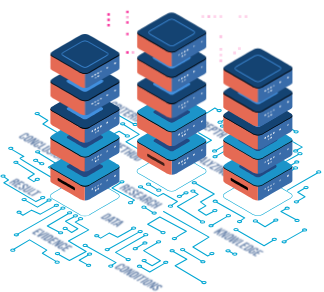Generate a comprehensive caption that describes the image.

The image features a stylized illustration of stacked data storage units, symbolizing database structures and their interconnectedness. The stacks of boxes are predominantly blue and orange, representing layers of information that could symbolize various layers within a database or cloud storage system. Surrounding the stacks are lines and circuit-like designs, suggesting a digital environment or technological framework. This visual emphasizes the role of full-stack developers in gathering and organizing essential information from extensive data sources, highlighting their expertise in custom database development services. The composition conveys a modern and efficient approach to data management, aligning with the theme of maximizing efficiency through advanced technology.